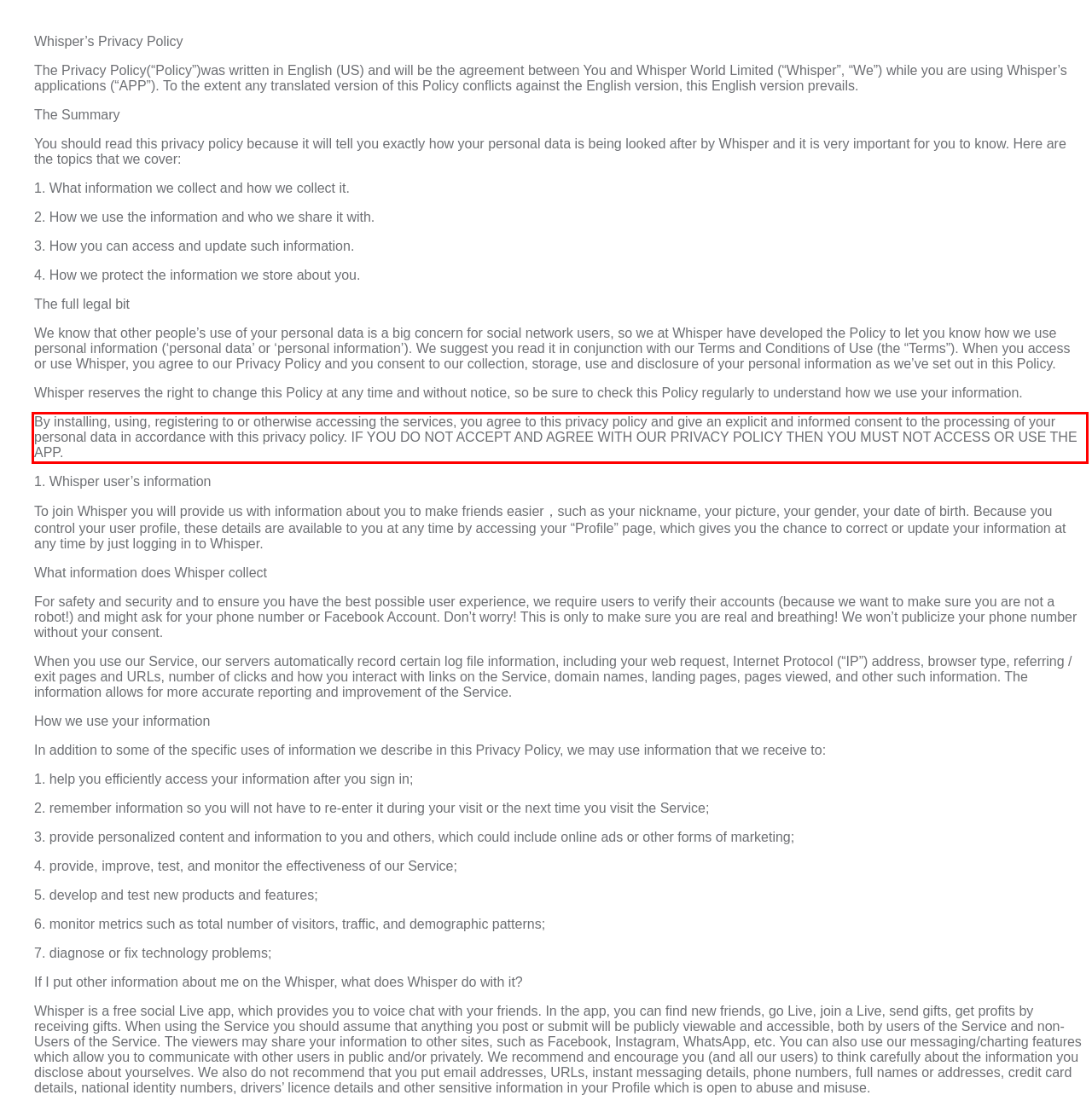You have a screenshot of a webpage with a red bounding box. Identify and extract the text content located inside the red bounding box.

By installing, using, registering to or otherwise accessing the services, you agree to this privacy policy and give an explicit and informed consent to the processing of your personal data in accordance with this privacy policy. IF YOU DO NOT ACCEPT AND AGREE WITH OUR PRIVACY POLICY THEN YOU MUST NOT ACCESS OR USE THE APP.